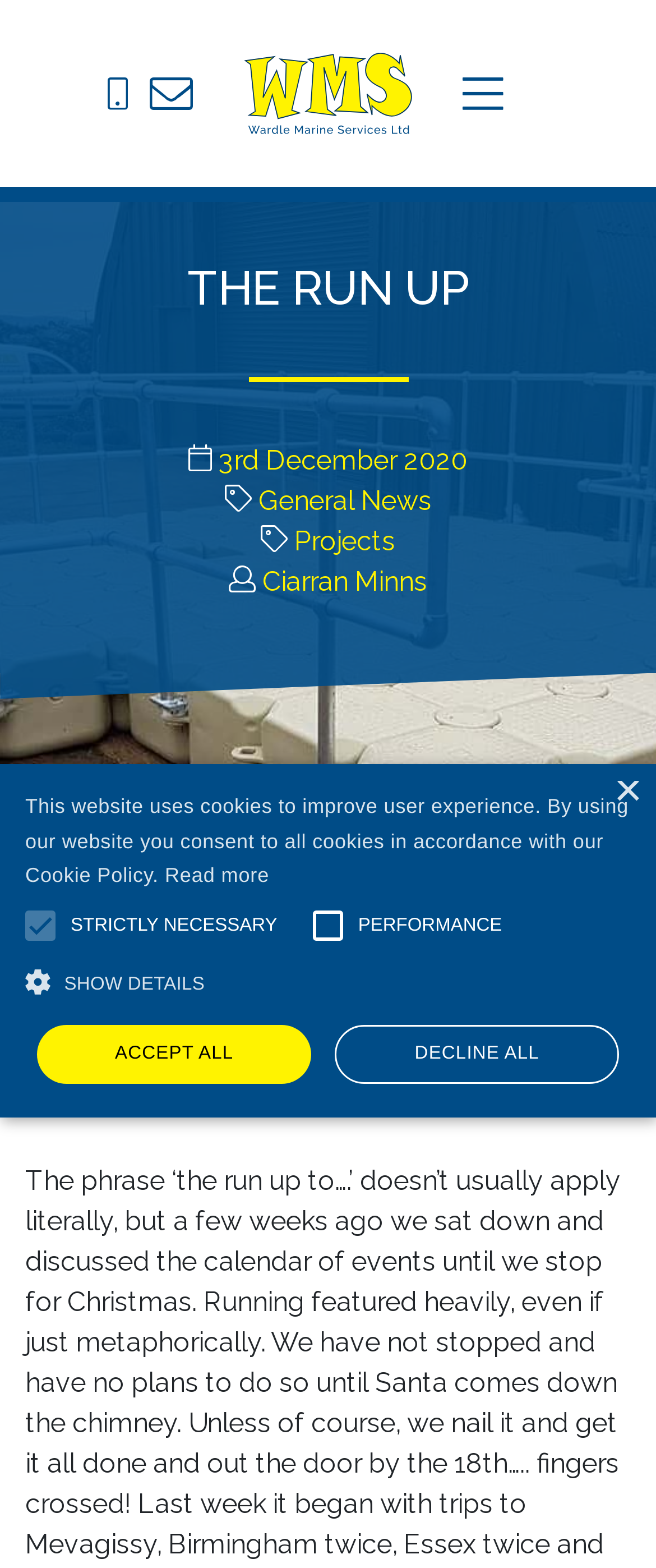Generate a comprehensive description of the webpage content.

The webpage is titled "The Run Up - Wardle Marine Services" and appears to be a news article page. At the top left, there is a logo of Wardle Marine Services LTD, which is also a link. On the top right, there is a close menu button and a menu toggle button. Below the logo, there are several links to different sections of the website, including "Pontoons", "Drive on Docks", "Jetties", "Marine Equipment", "News", and "Contact".

The main content of the page is a news article titled "THE RUN UP", which has a horizontal separator line below it. The article is dated "3rd December 2020" and is categorized under "General News" and "Projects". The author of the article is "Ciarran Minns".

On the bottom of the page, there is a notification alert that informs users about the website's cookie policy. The alert has a close button and a link to read more about the policy. Below the alert, there are three checkboxes for managing cookie preferences, each with a corresponding image. There are also two buttons, "SHOW DETAILS" and "ACCEPT ALL", and another button "DECLINE ALL" on the right side.

Throughout the page, there are several icons and images, including social media links and a menu icon. The overall layout of the page is organized, with clear headings and concise text.